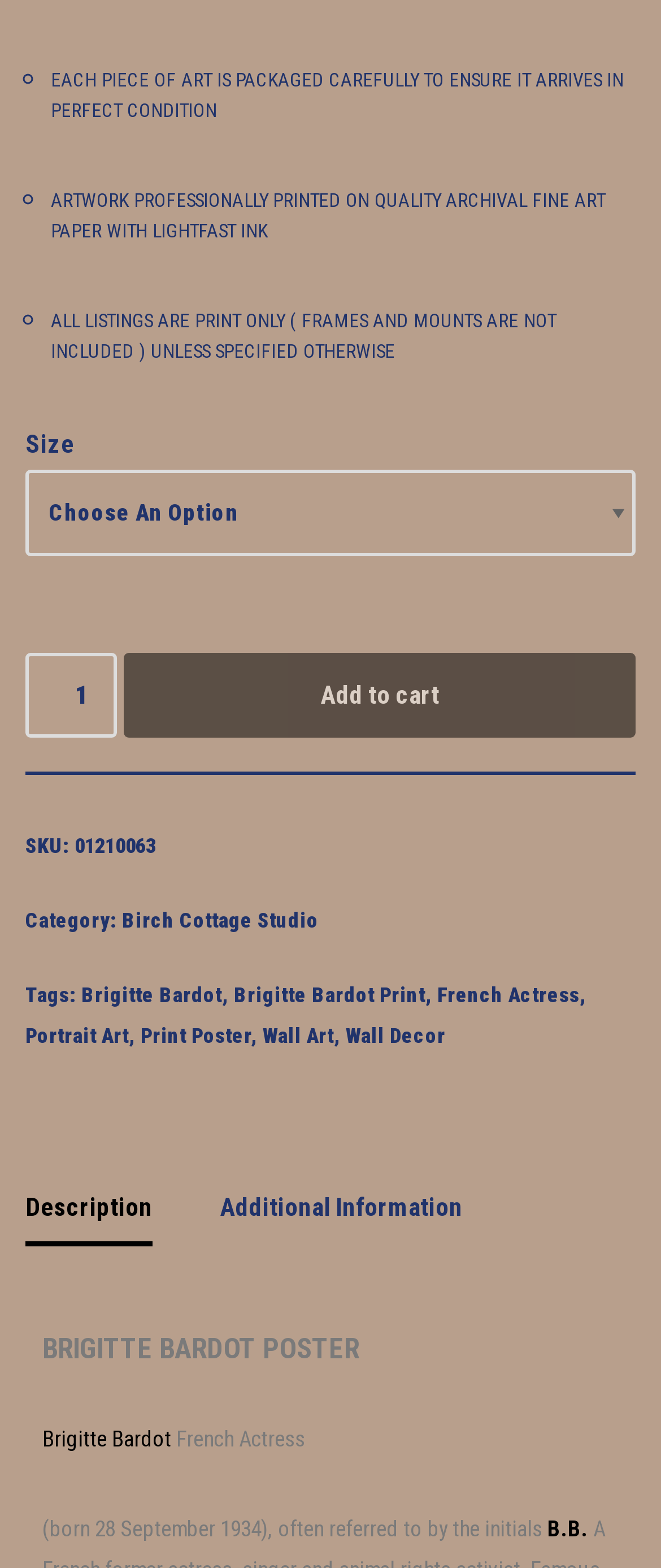Find the bounding box coordinates for the HTML element specified by: "Birch Cottage Studio".

[0.185, 0.579, 0.482, 0.595]